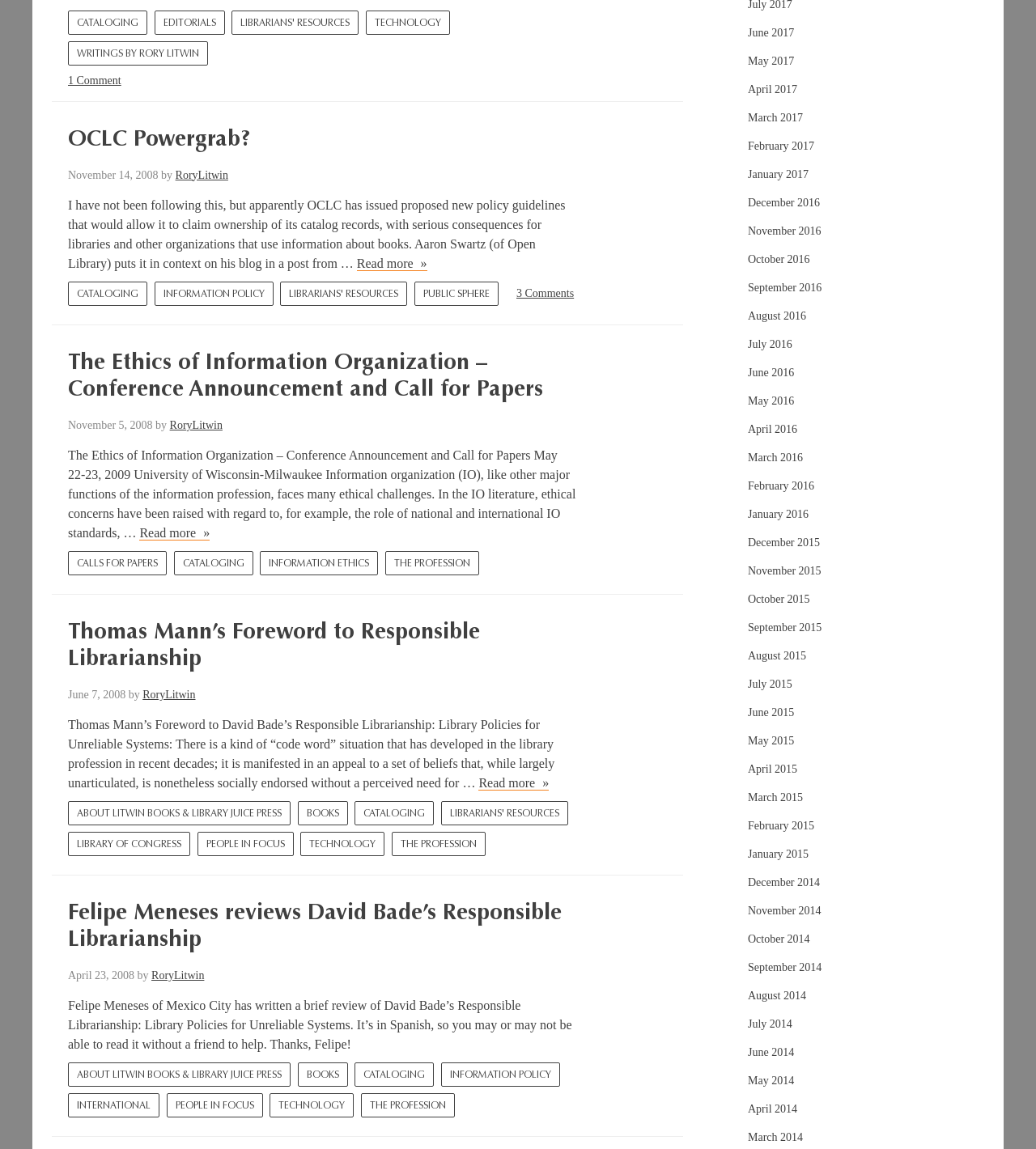Identify the bounding box coordinates of the section to be clicked to complete the task described by the following instruction: "Check '1 Comment' under the article". The coordinates should be four float numbers between 0 and 1, formatted as [left, top, right, bottom].

[0.066, 0.065, 0.117, 0.075]